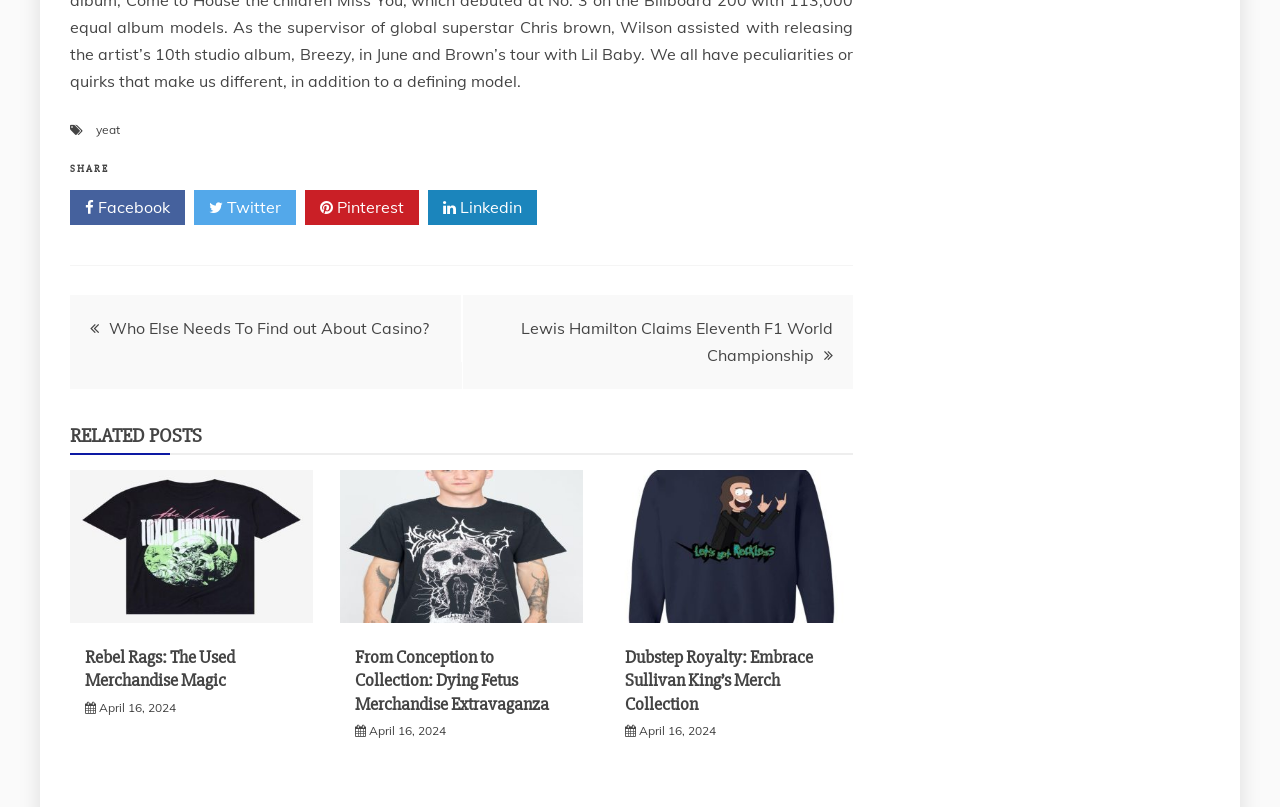Provide the bounding box coordinates, formatted as (top-left x, top-left y, bottom-right x, bottom-right y), with all values being floating point numbers between 0 and 1. Identify the bounding box of the UI element that matches the description: Twitter

[0.152, 0.235, 0.231, 0.279]